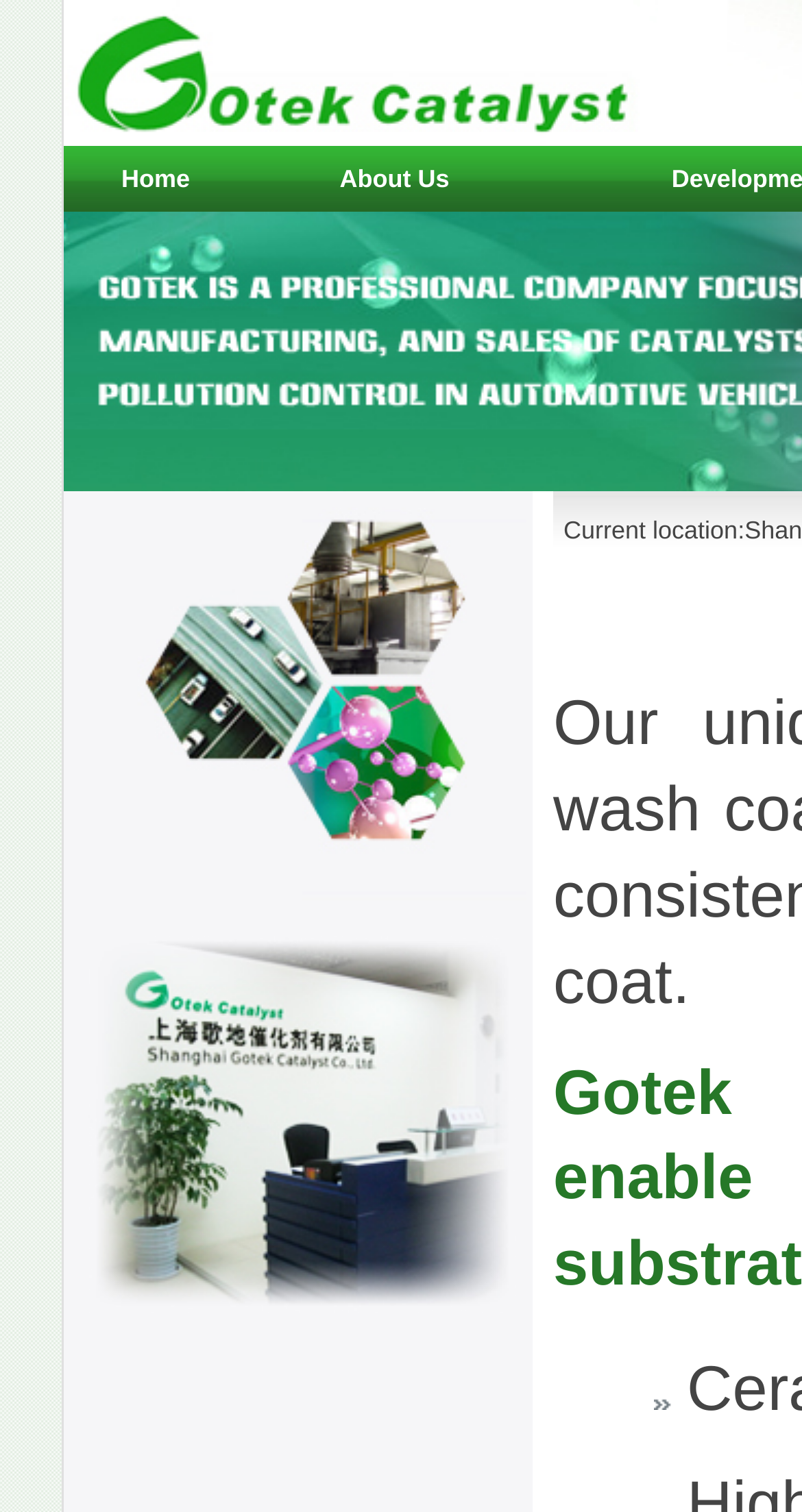What is the position of the image relative to the navigation links? Using the information from the screenshot, answer with a single word or phrase.

Above